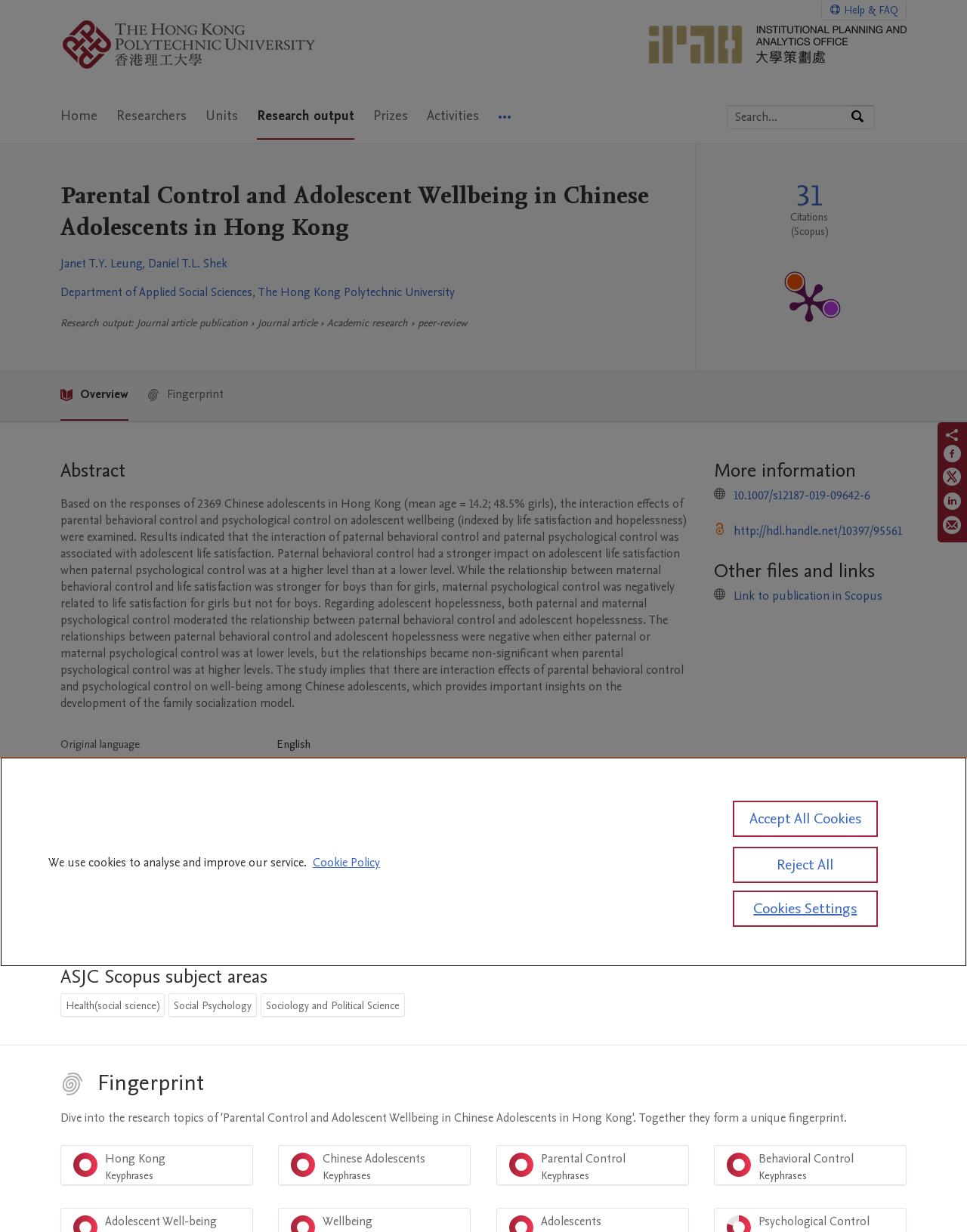What is the publication status of the research paper?
Using the details shown in the screenshot, provide a comprehensive answer to the question.

The publication status of the research paper can be found in the table with the row header 'Publication status' which is located in the section 'More information'.